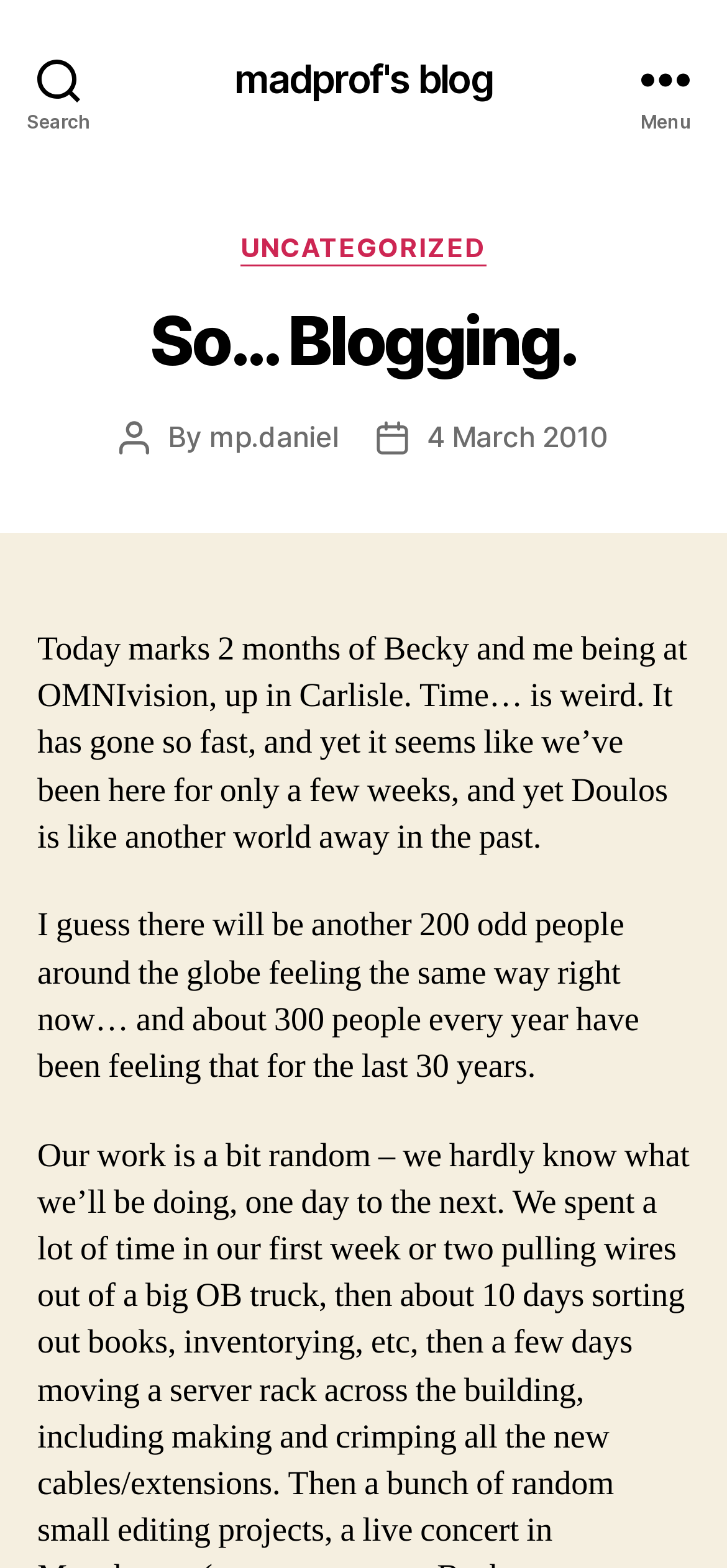Analyze the image and deliver a detailed answer to the question: What is the company mentioned in the blog post?

The company OMNIvision is mentioned in the blog post as the place where the author and Becky are working, located in Carlisle.